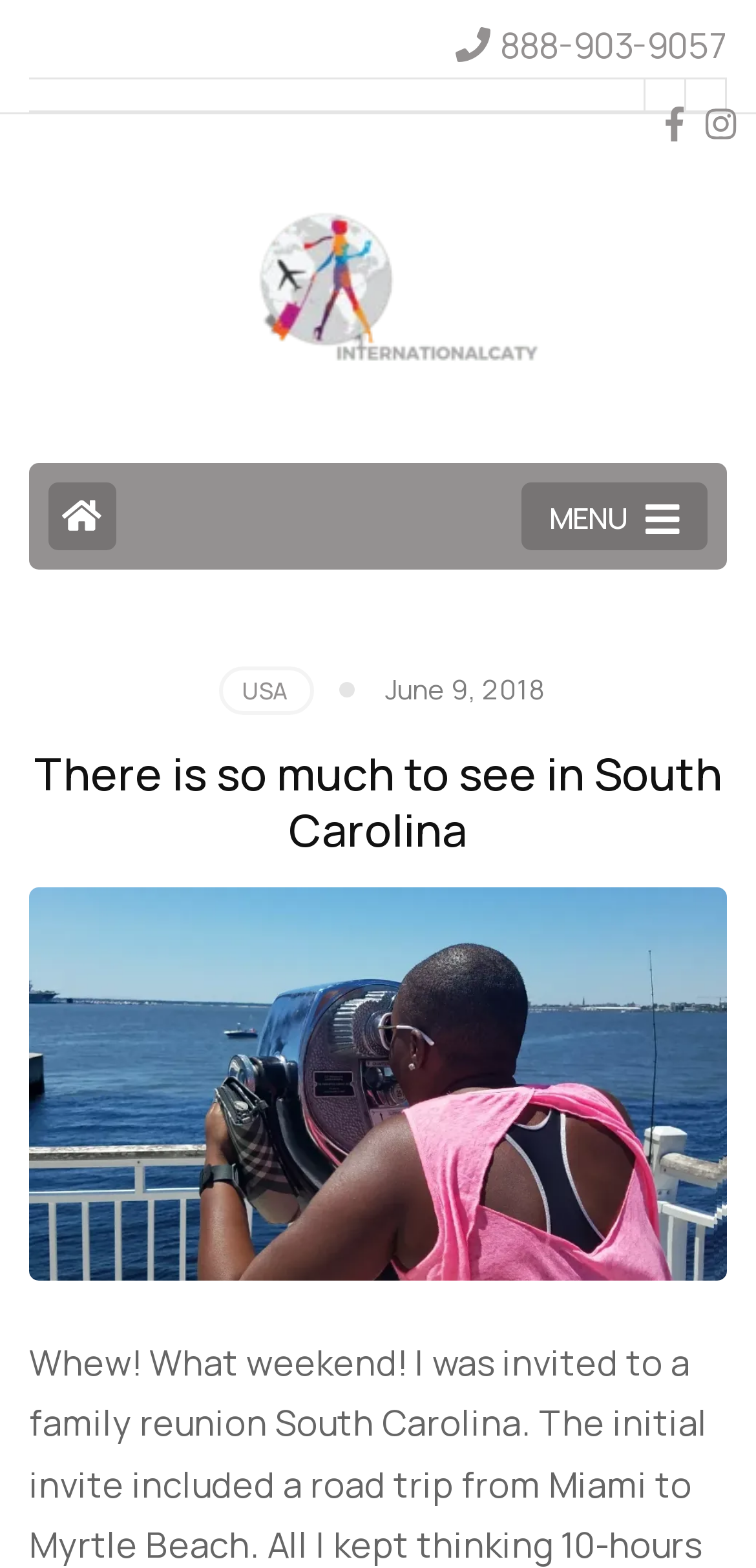Bounding box coordinates are specified in the format (top-left x, top-left y, bottom-right x, bottom-right y). All values are floating point numbers bounded between 0 and 1. Please provide the bounding box coordinate of the region this sentence describes: parent_node: MENU aria-label="Home Page"

[0.064, 0.307, 0.154, 0.35]